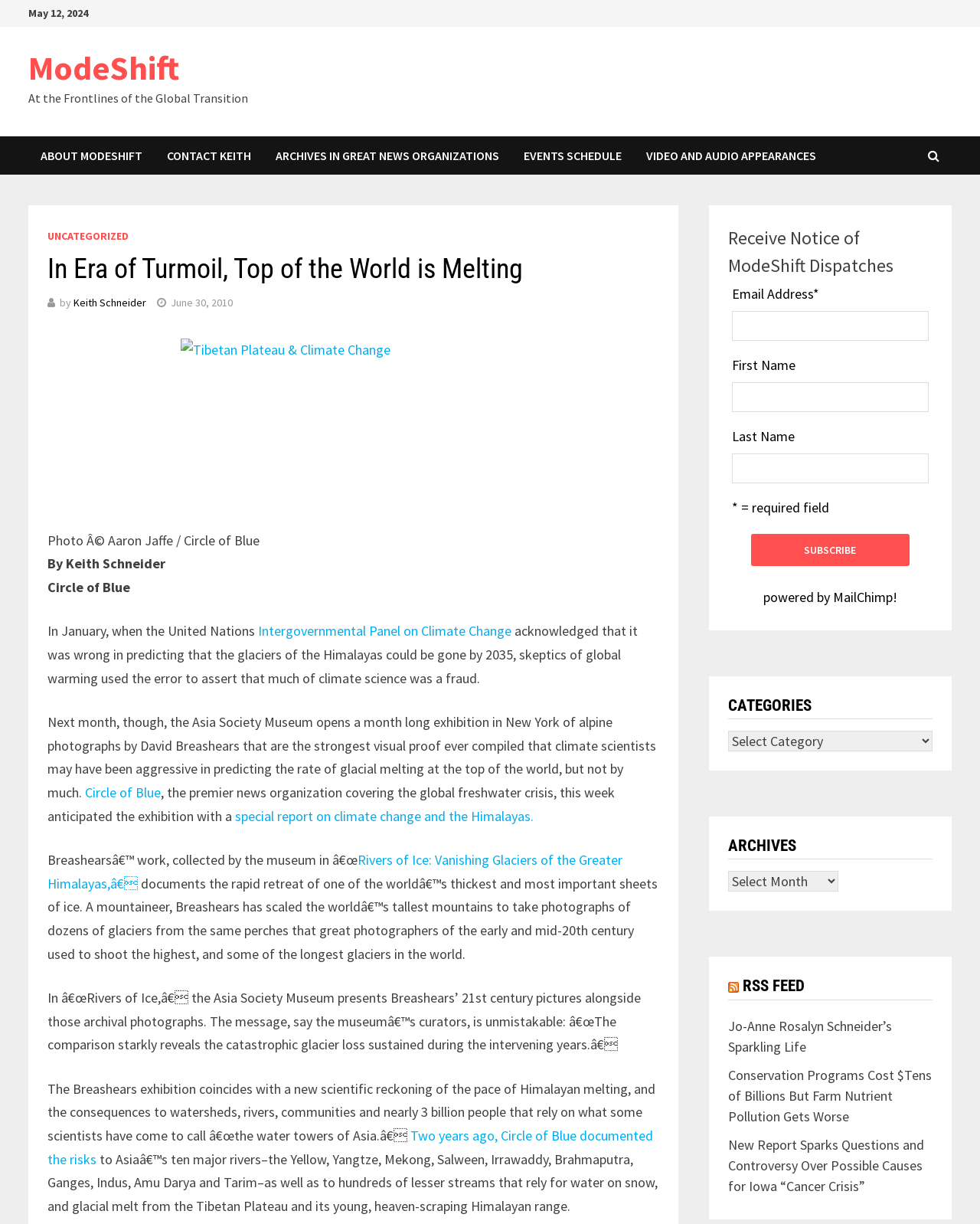Identify the bounding box coordinates for the region to click in order to carry out this instruction: "View the special report on climate change and the Himalayas". Provide the coordinates using four float numbers between 0 and 1, formatted as [left, top, right, bottom].

[0.24, 0.659, 0.544, 0.674]